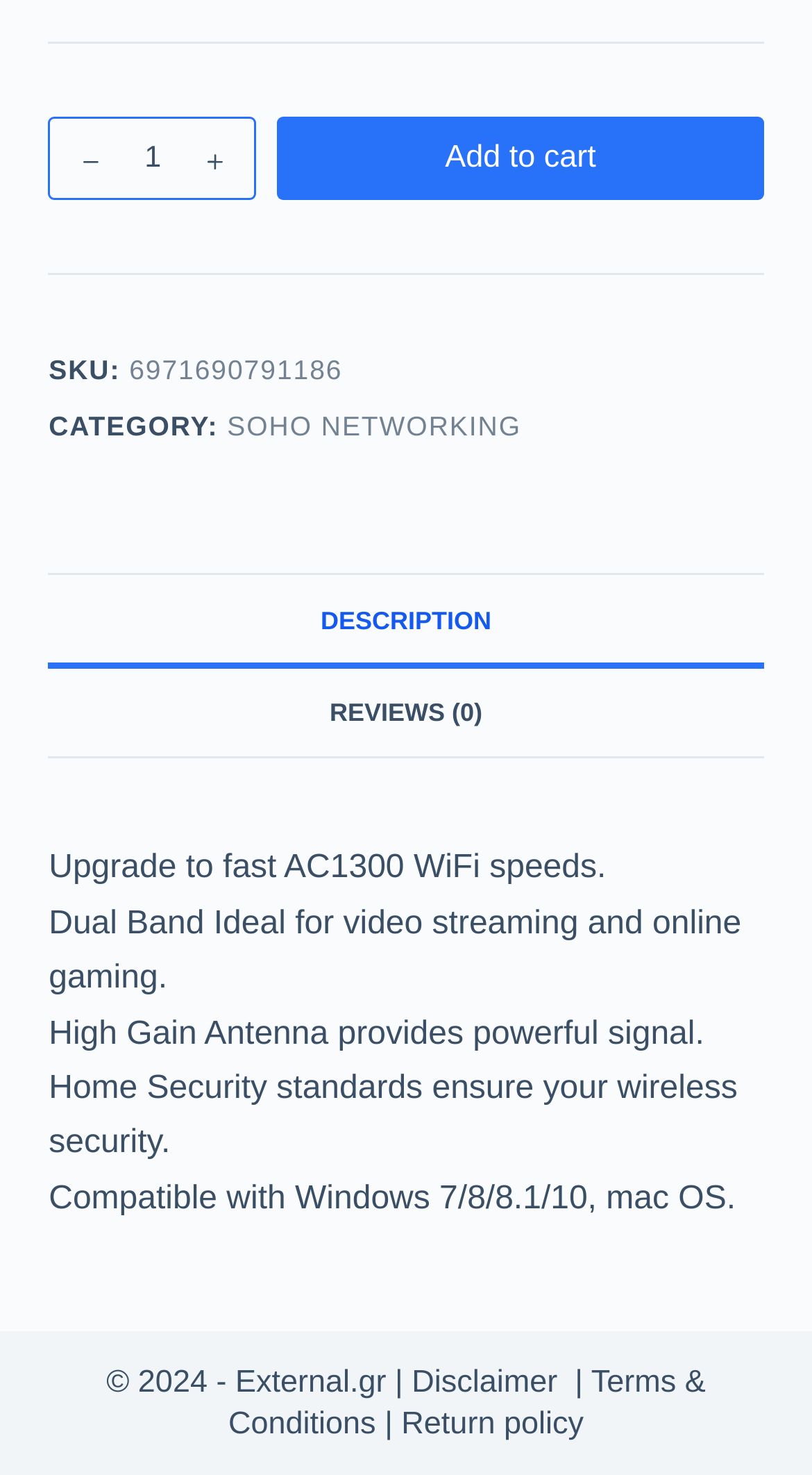Highlight the bounding box of the UI element that corresponds to this description: "Return policy".

[0.494, 0.953, 0.719, 0.977]